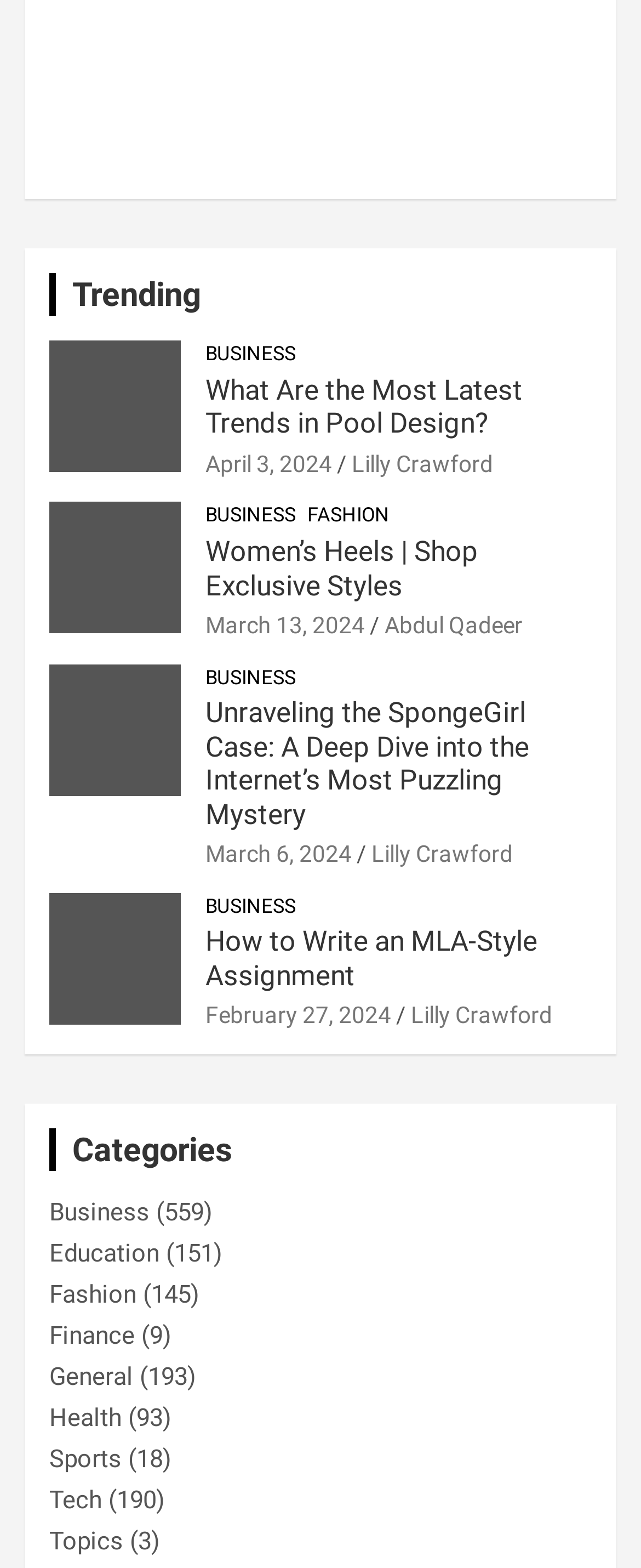Give a concise answer of one word or phrase to the question: 
How many categories are listed?

10